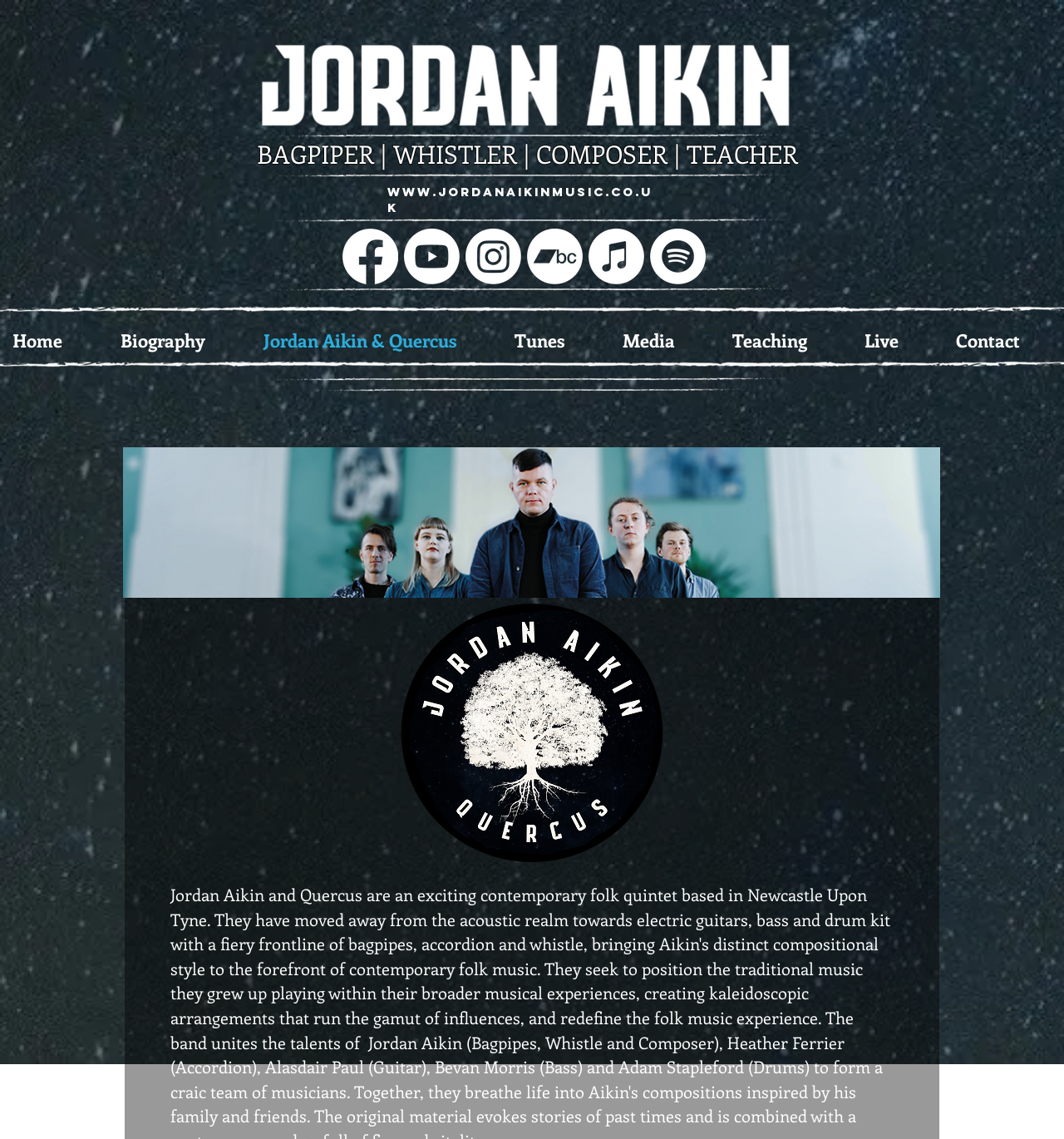What is the profession of Jordan Aikin?
Please answer the question as detailed as possible.

Based on the heading 'BAGPIPER | WHISTLER | COMPOSER | TEACHER' on the webpage, it can be inferred that Jordan Aikin is a bagpiper.